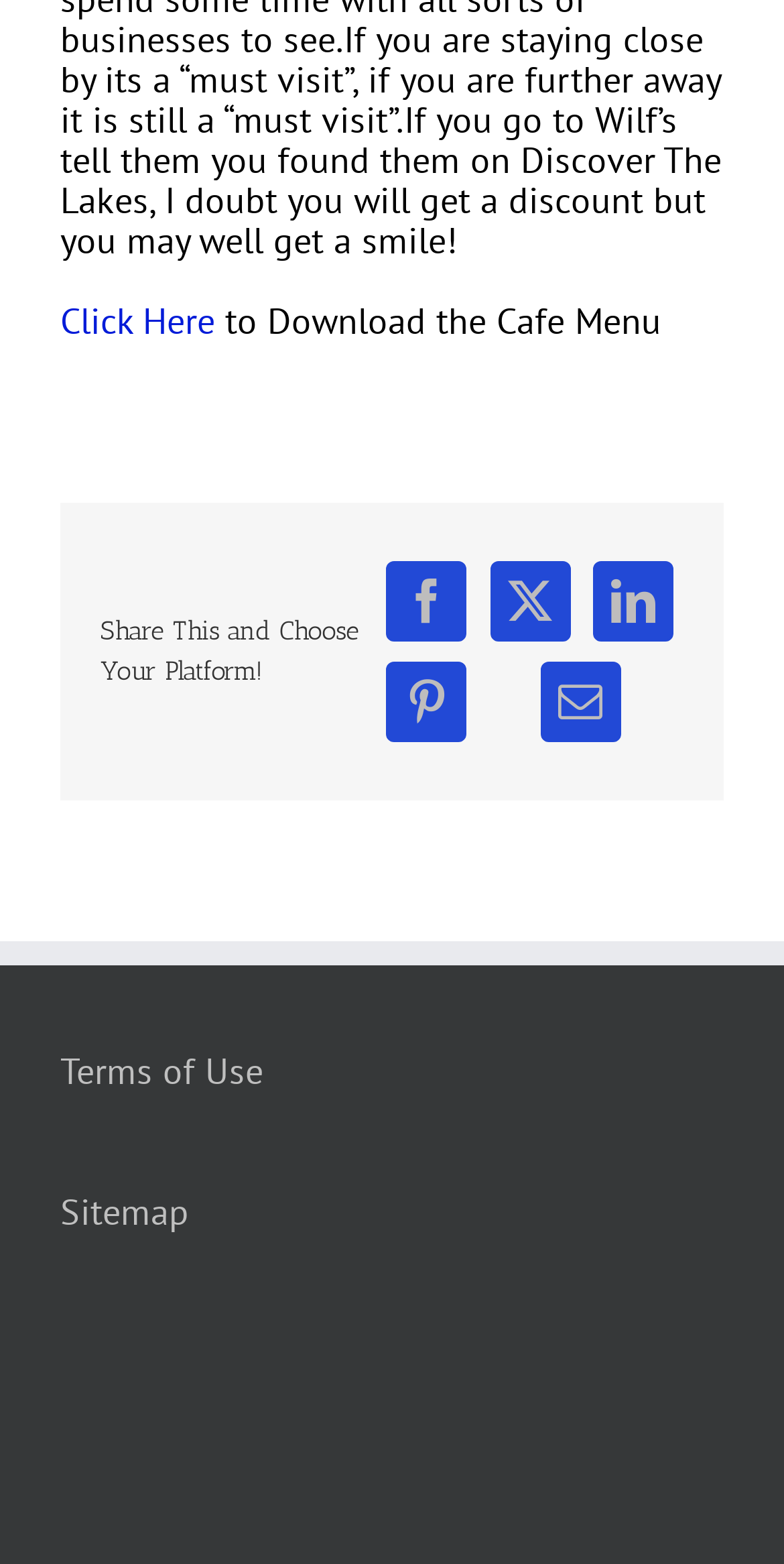Please determine the bounding box coordinates of the section I need to click to accomplish this instruction: "Leave a comment on the current post".

None